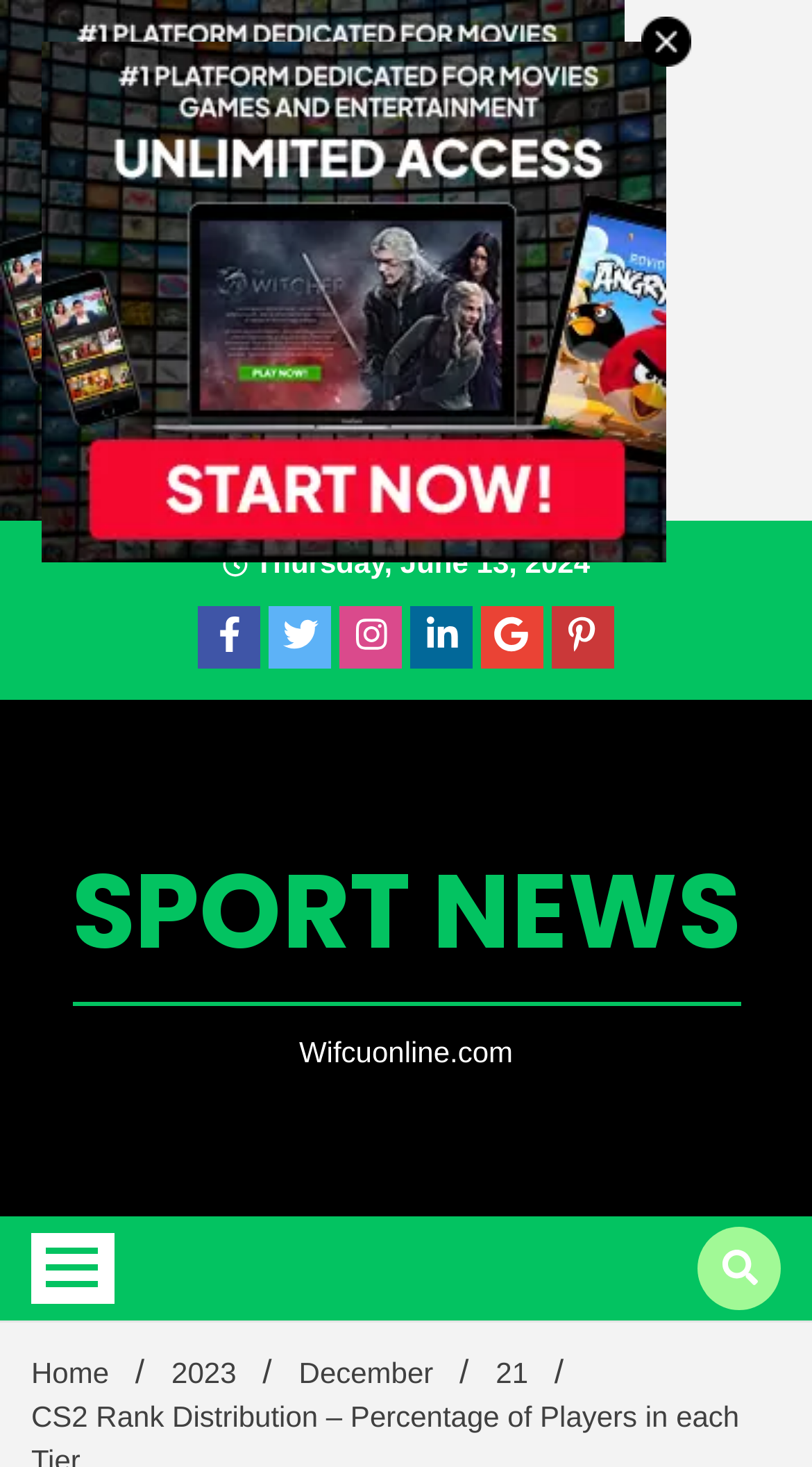Calculate the bounding box coordinates of the UI element given the description: "2023".

[0.211, 0.924, 0.291, 0.947]